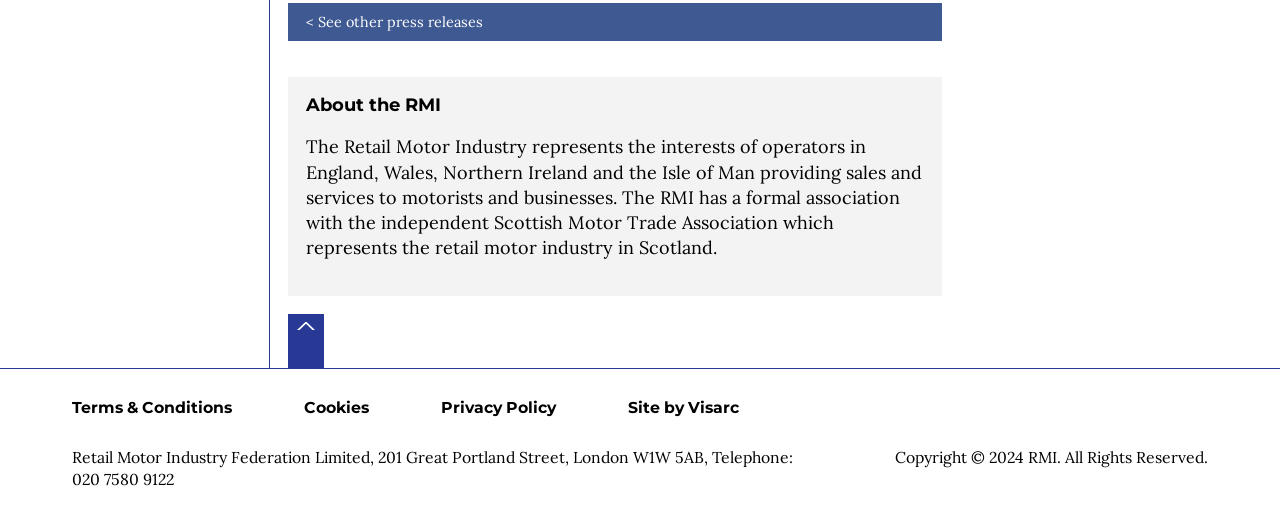Identify the bounding box coordinates of the HTML element based on this description: "Cookies".

[0.209, 0.752, 0.316, 0.86]